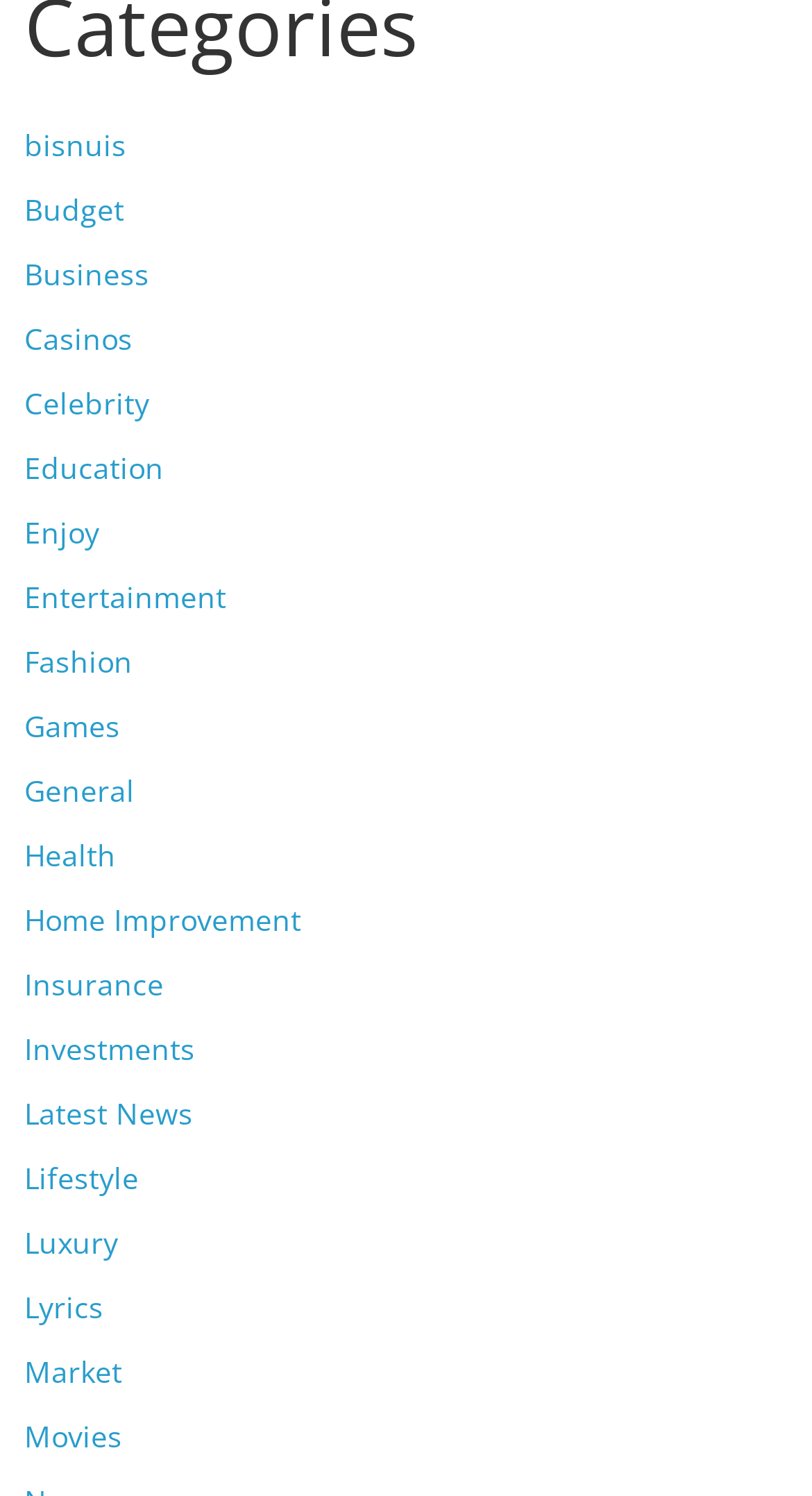Based on the image, please respond to the question with as much detail as possible:
Are there any links related to finance on this webpage?

I noticed that there are links labeled 'Budget', 'Investments', and 'Market', which are all related to finance. This suggests that the webpage provides access to content related to financial topics.